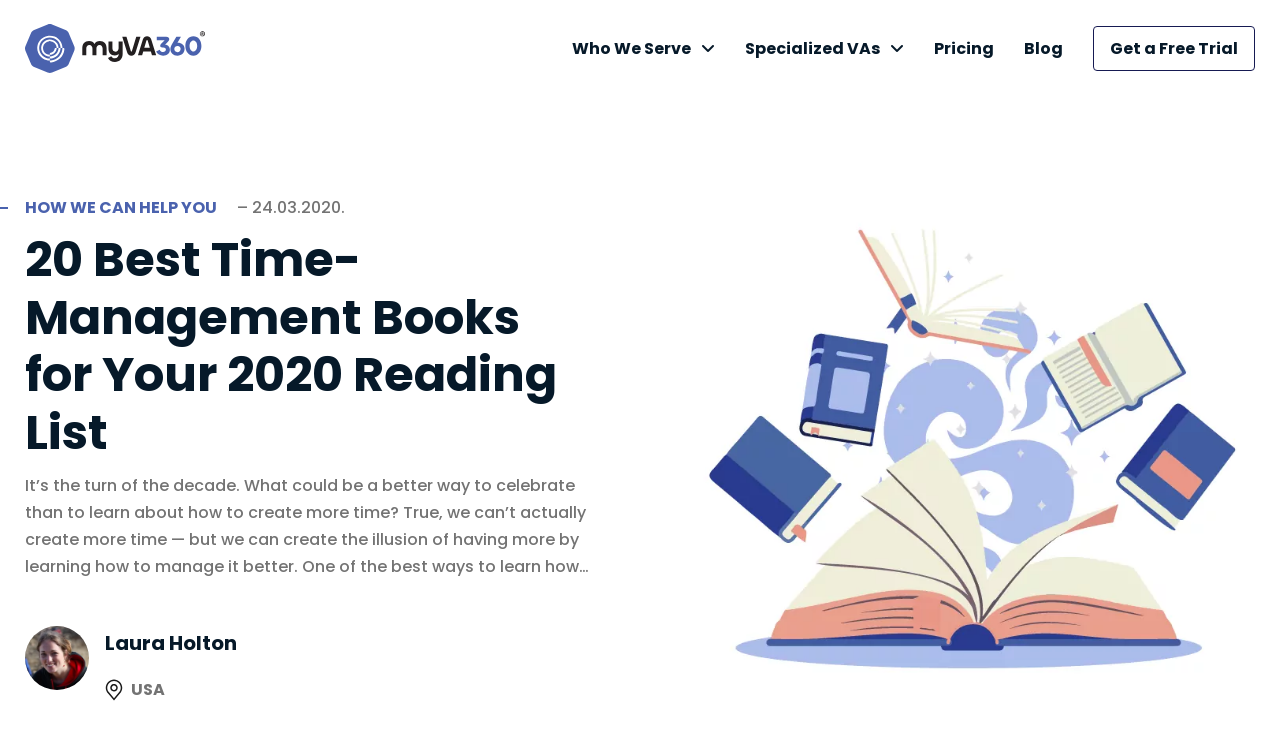Extract the text of the main heading from the webpage.

20 Best Time-Management Books for Your 2020 Reading List